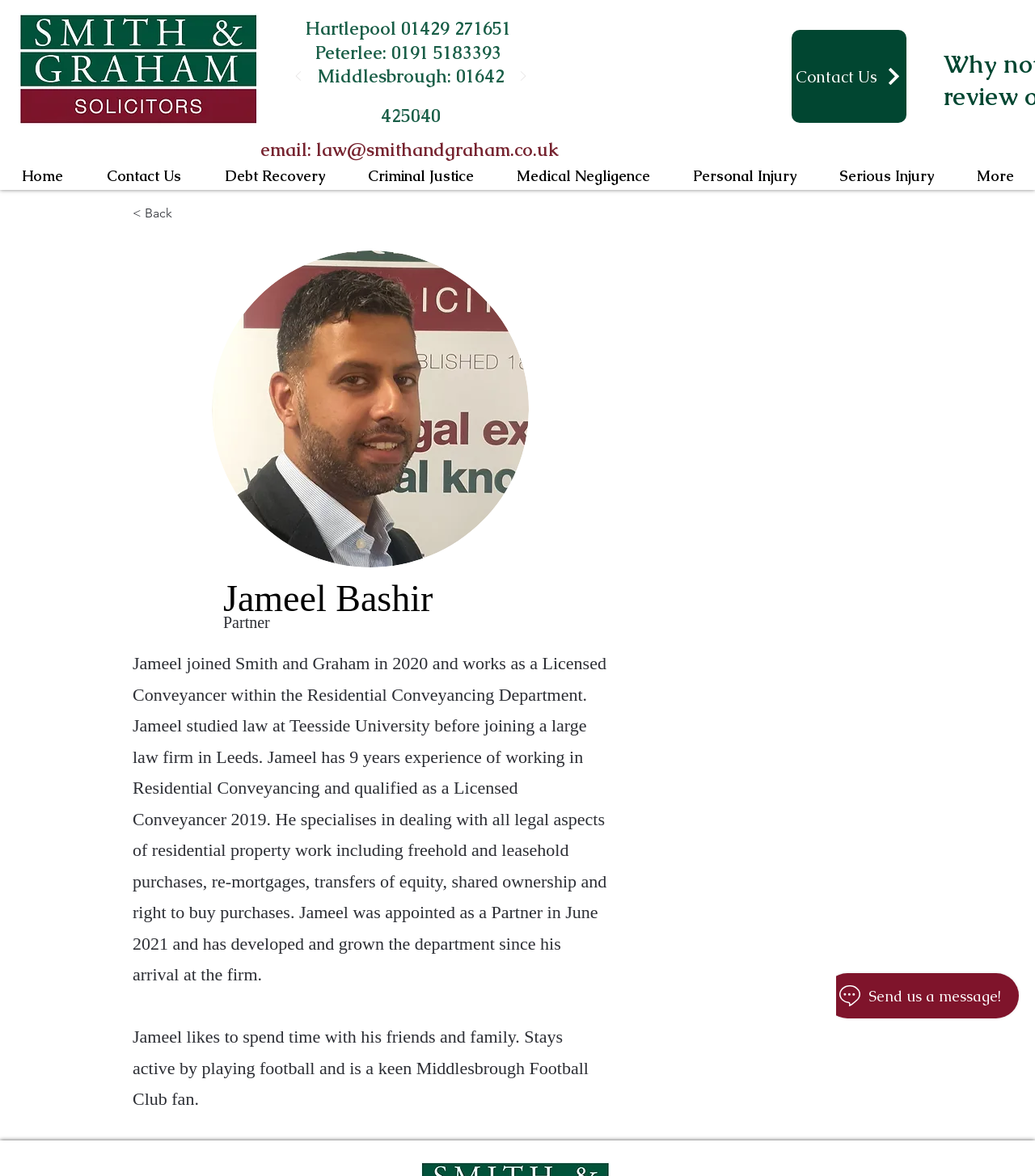Determine the bounding box coordinates of the clickable element necessary to fulfill the instruction: "View Jameel Bashir's profile". Provide the coordinates as four float numbers within the 0 to 1 range, i.e., [left, top, right, bottom].

[0.205, 0.213, 0.511, 0.482]